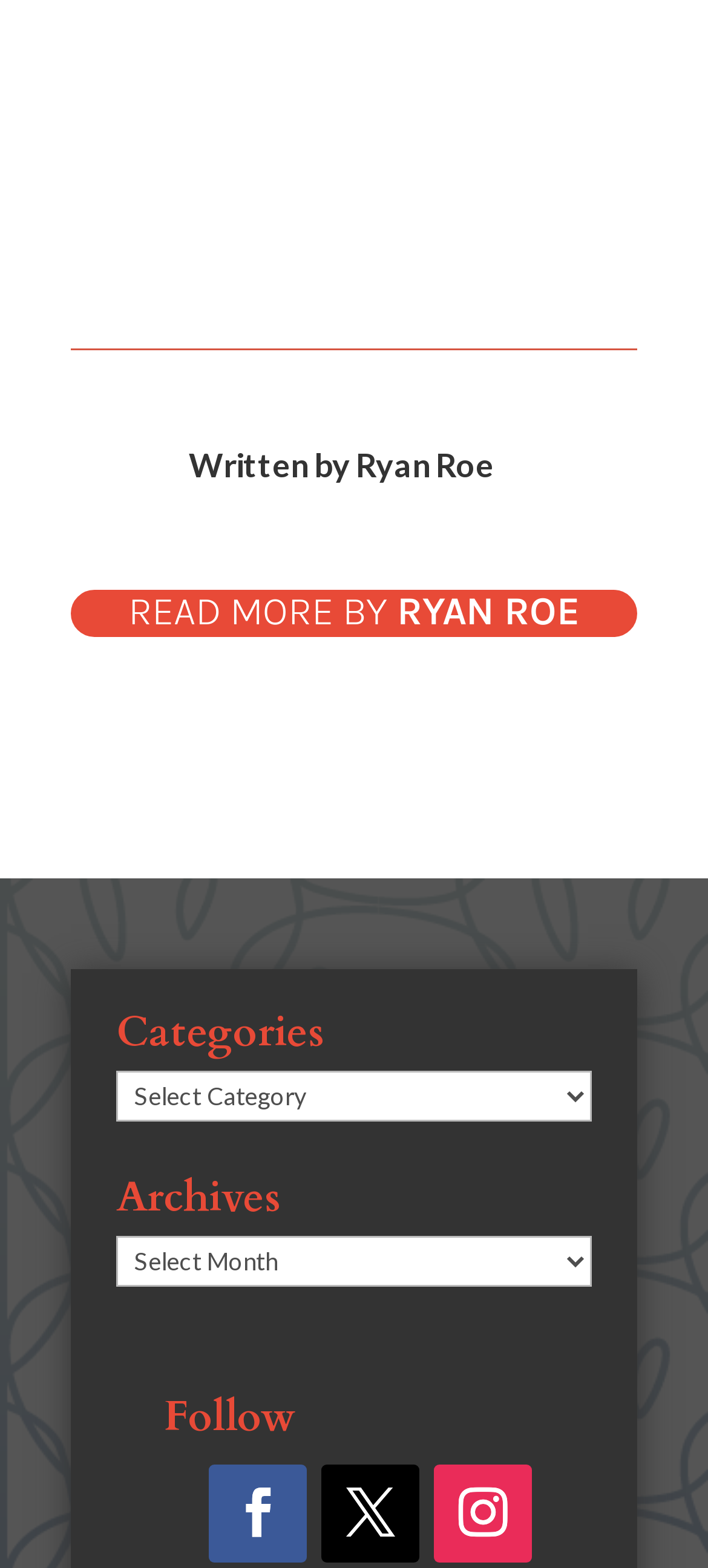Using the information in the image, give a comprehensive answer to the question: 
Who is the author of the article?

The author of the article is mentioned in the heading 'Written by Ryan Roe' and also as a link 'Ryan Roe' which suggests that Ryan Roe is the author of the article.